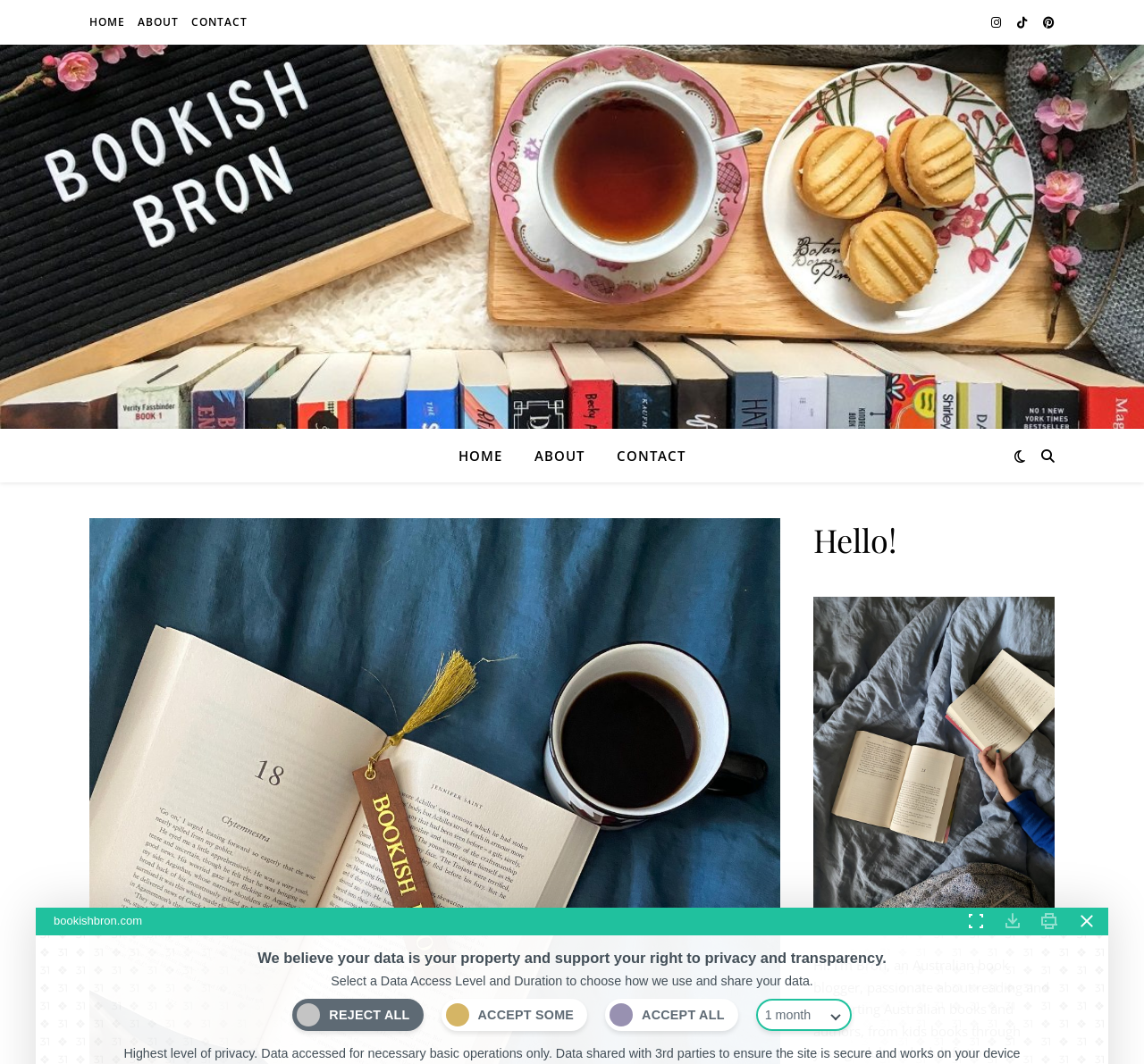Identify the bounding box coordinates of the section that should be clicked to achieve the task described: "Select the Reject All radio button".

[0.256, 0.939, 0.37, 0.969]